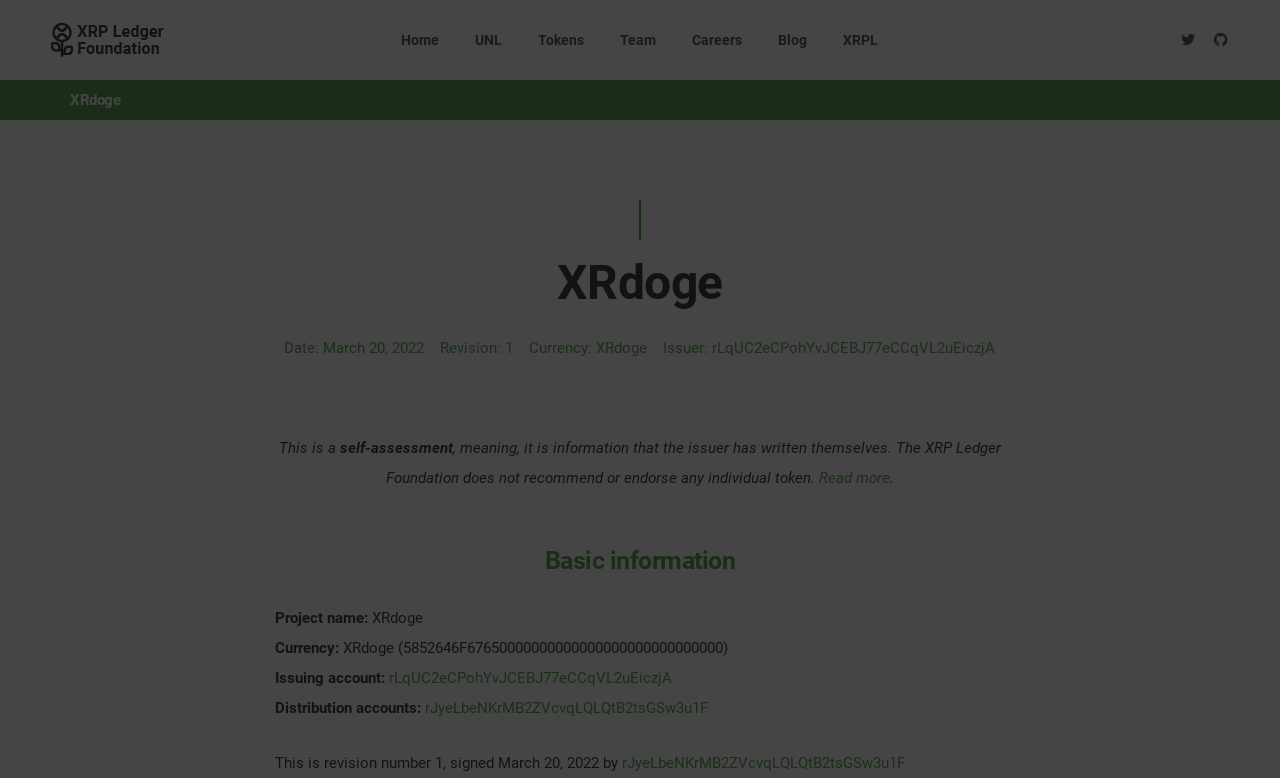Based on the image, provide a detailed and complete answer to the question: 
What is the currency of the token?

I found the currency by looking at the 'Basic information' section, where it says 'Currency: XRdoge'.